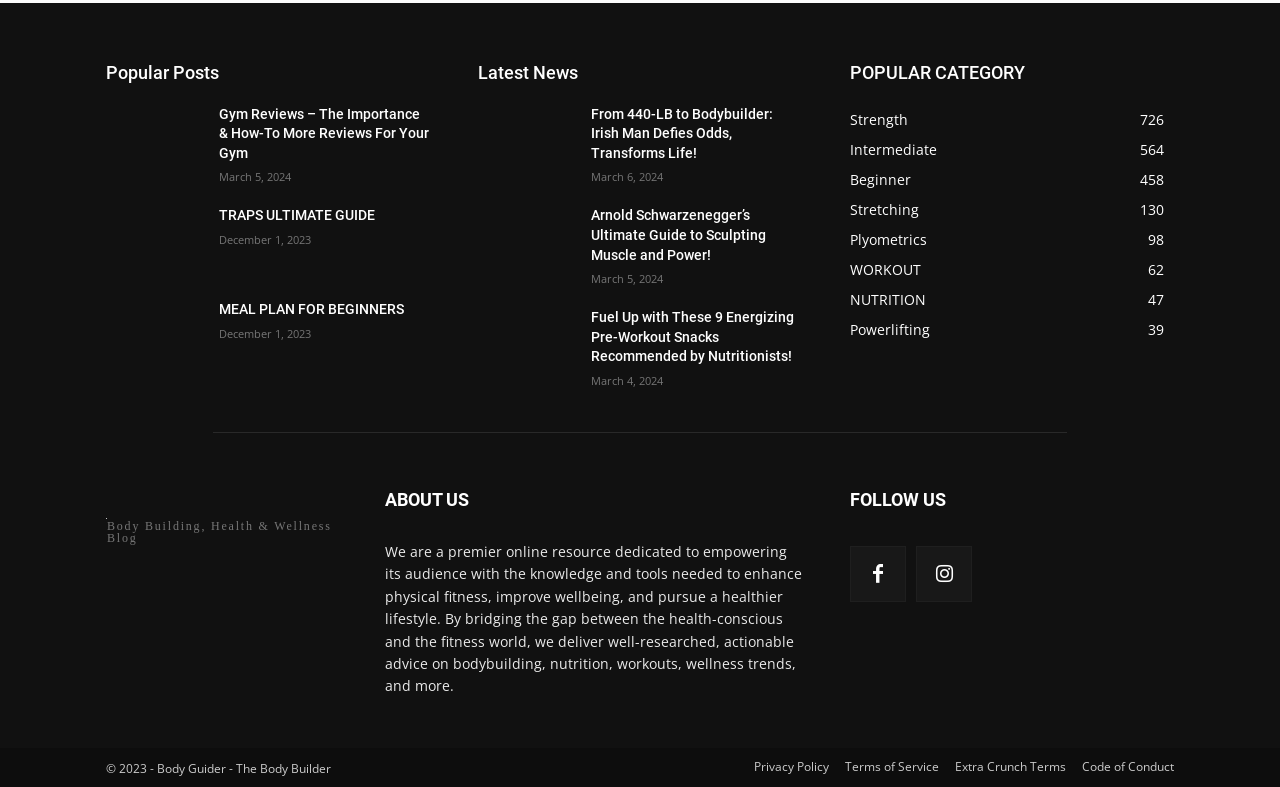Specify the bounding box coordinates of the area to click in order to execute this command: 'Read 'About Us''. The coordinates should consist of four float numbers ranging from 0 to 1, and should be formatted as [left, top, right, bottom].

[0.301, 0.624, 0.366, 0.647]